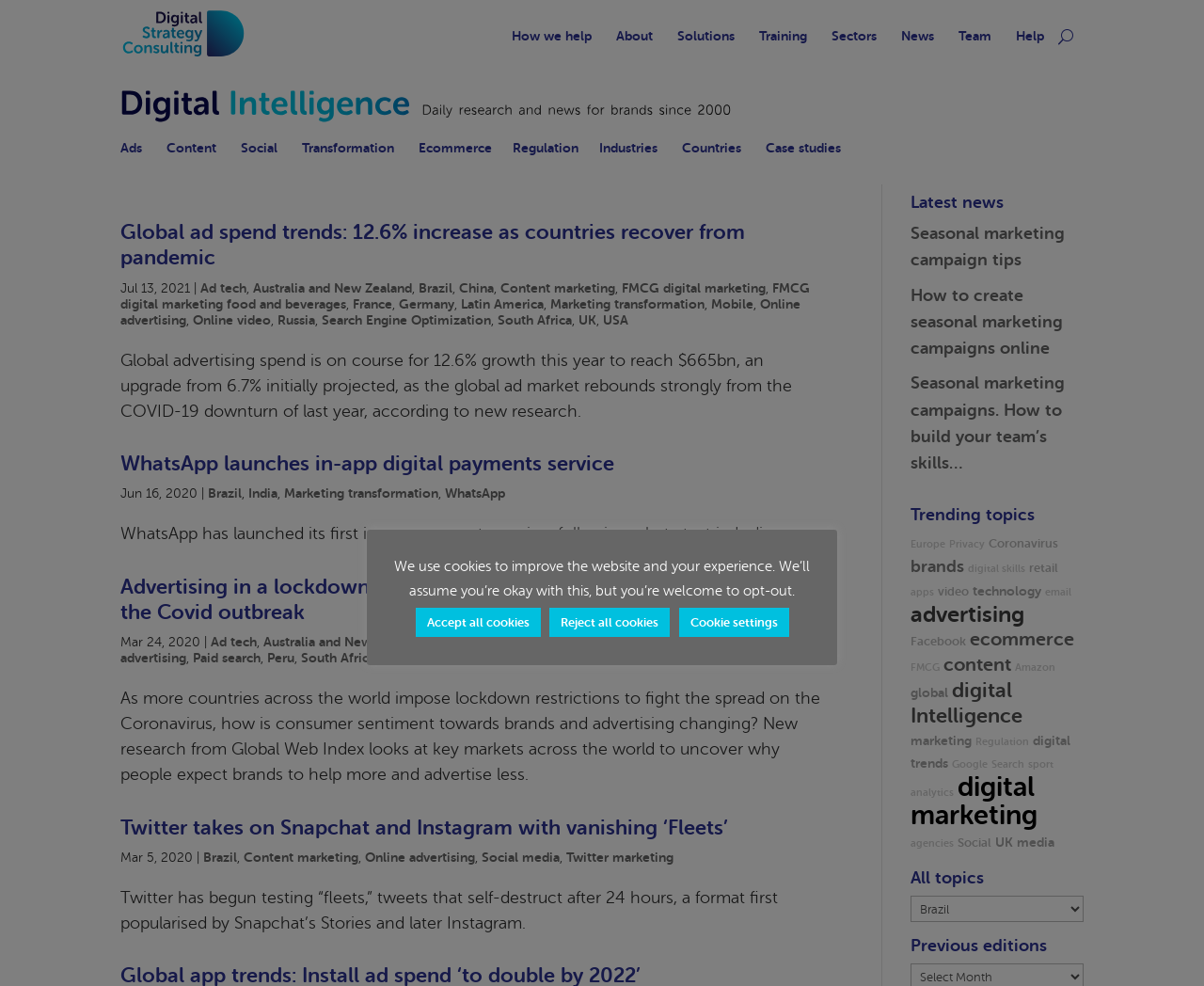Find the bounding box coordinates of the element you need to click on to perform this action: 'Explore the 'Brazil' related content'. The coordinates should be represented by four float values between 0 and 1, in the format [left, top, right, bottom].

[0.348, 0.284, 0.376, 0.299]